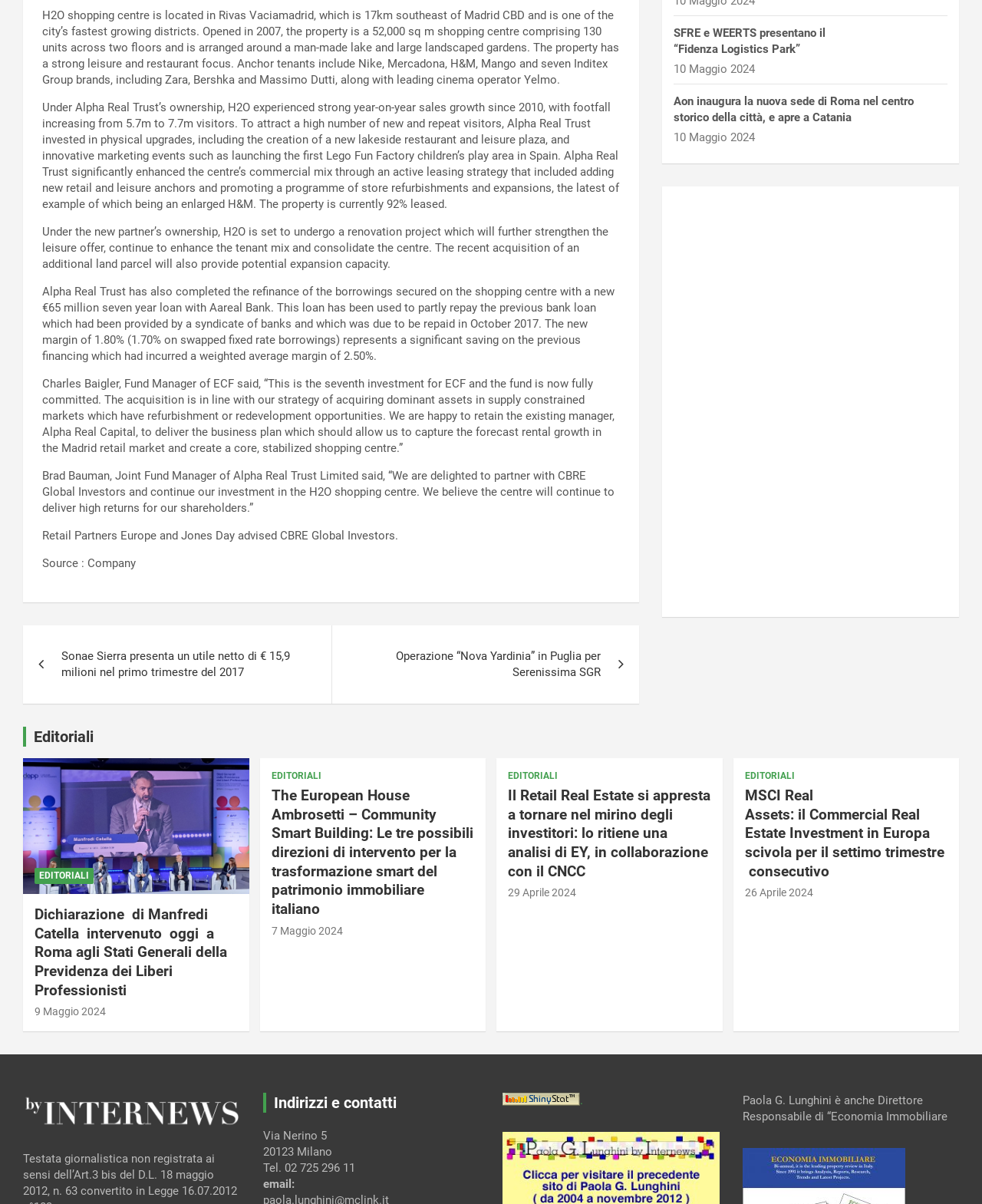Please identify the bounding box coordinates of where to click in order to follow the instruction: "Visit the 'Editoriali' section".

[0.023, 0.604, 0.977, 0.62]